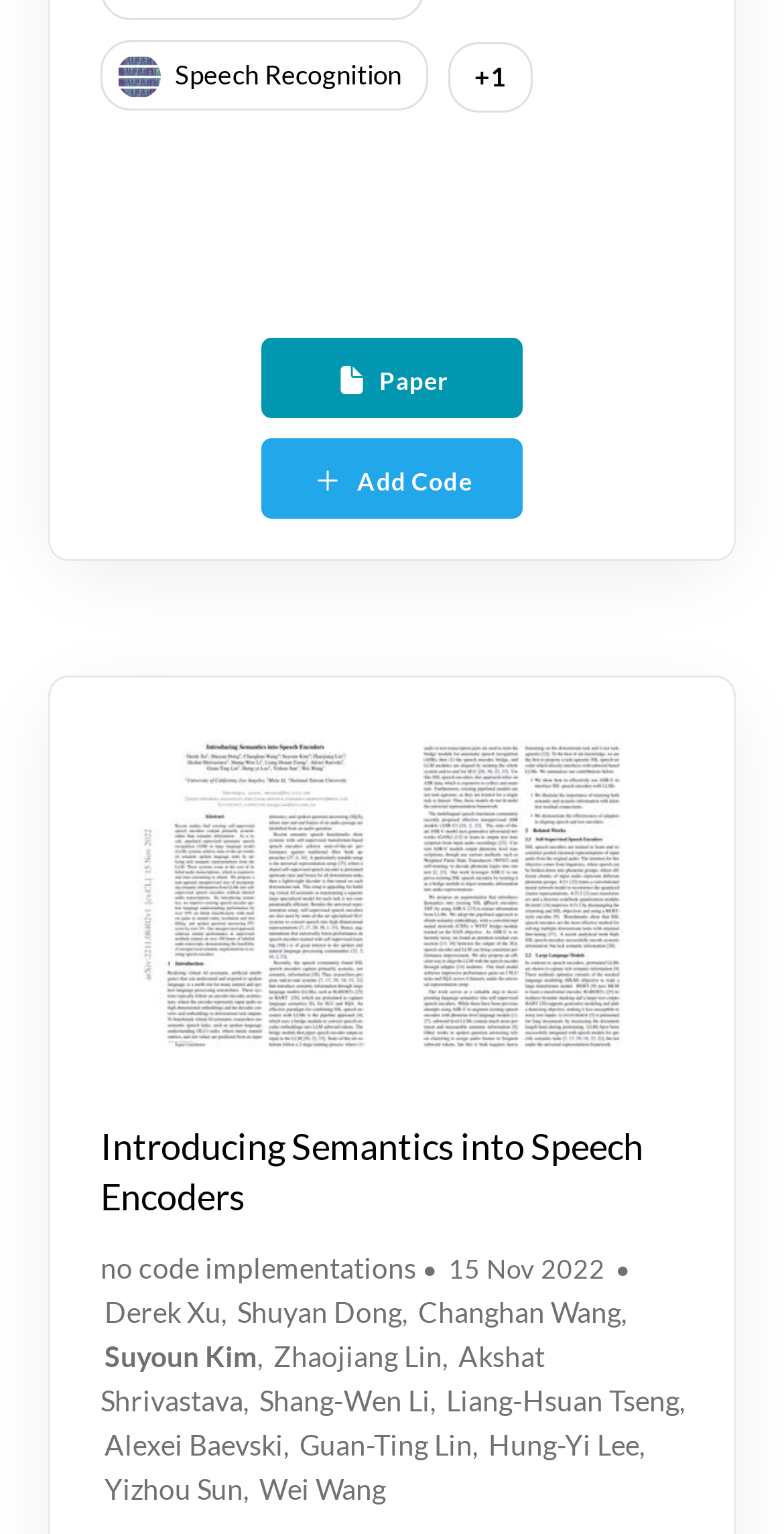Determine the bounding box coordinates of the UI element described by: "Speech Recognition".

[0.128, 0.041, 0.572, 0.063]